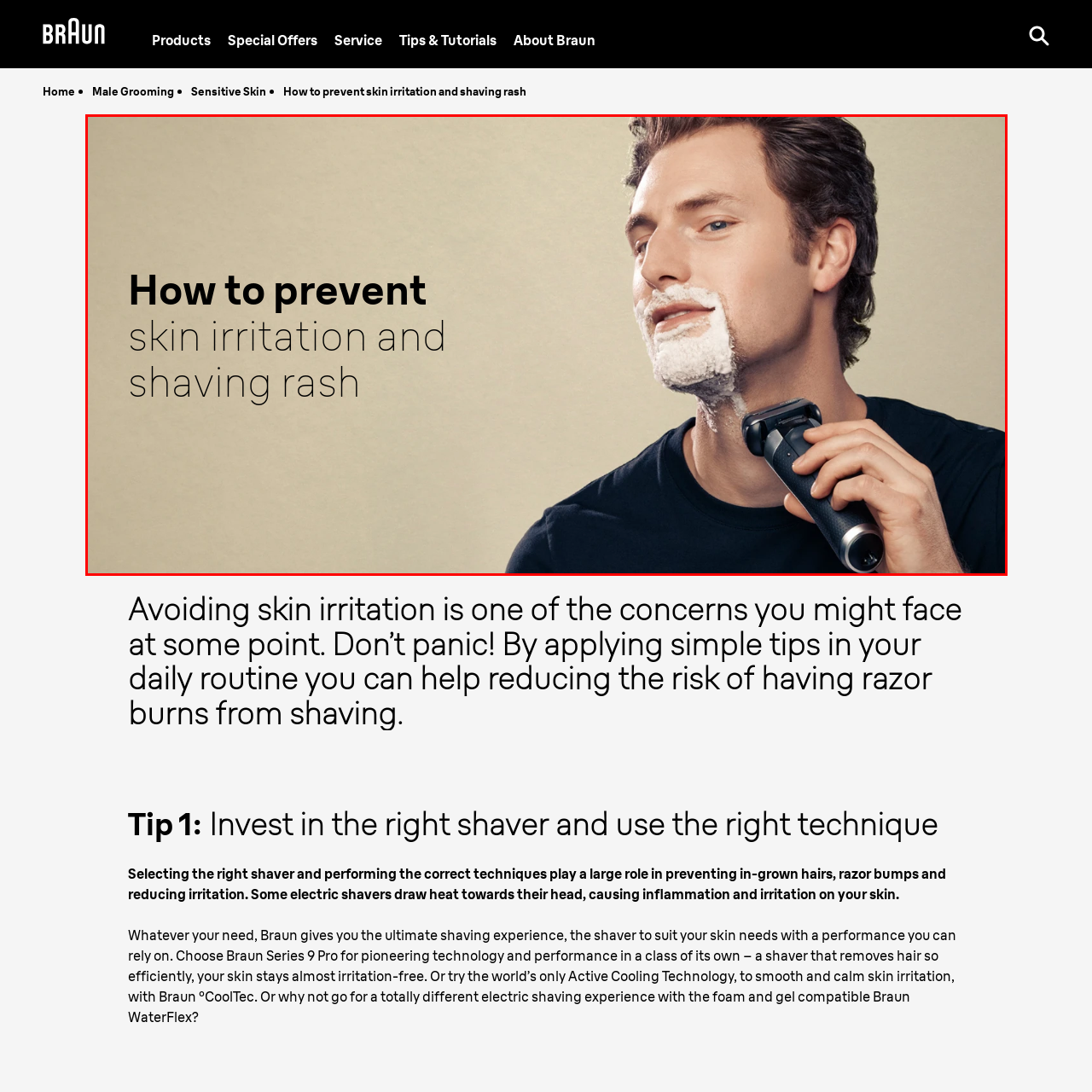Describe in detail the visual elements within the red-lined box.

The image features a man who is in the process of shaving, applying a shaving cream to his face. He is holding a modern electric shaver in his right hand, while his left hand rests close to his face, suggesting he is preparing to shave. The background presents a neutral, soft tone that highlights the focus on the shaving process. 

Superimposed on the image is the text "How to prevent skin irritation and shaving rash," emphasizing the topic of skincare in relation to shaving. This suggests that the content of the page is likely aimed at educating users on effective techniques and products to avoid common issues associated with shaving. The overall presentation conveys a sense of sophistication and modern grooming.